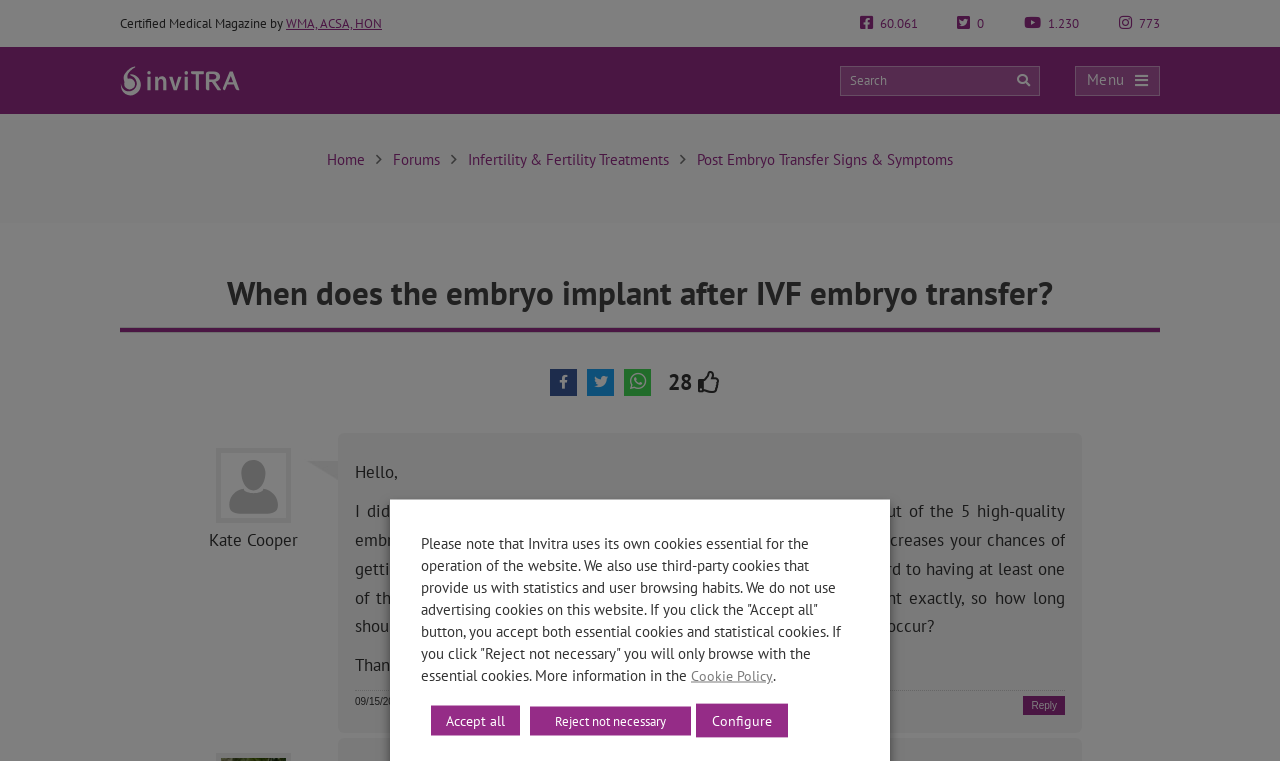Locate the bounding box coordinates of the area where you should click to accomplish the instruction: "View the forums".

[0.307, 0.197, 0.344, 0.222]